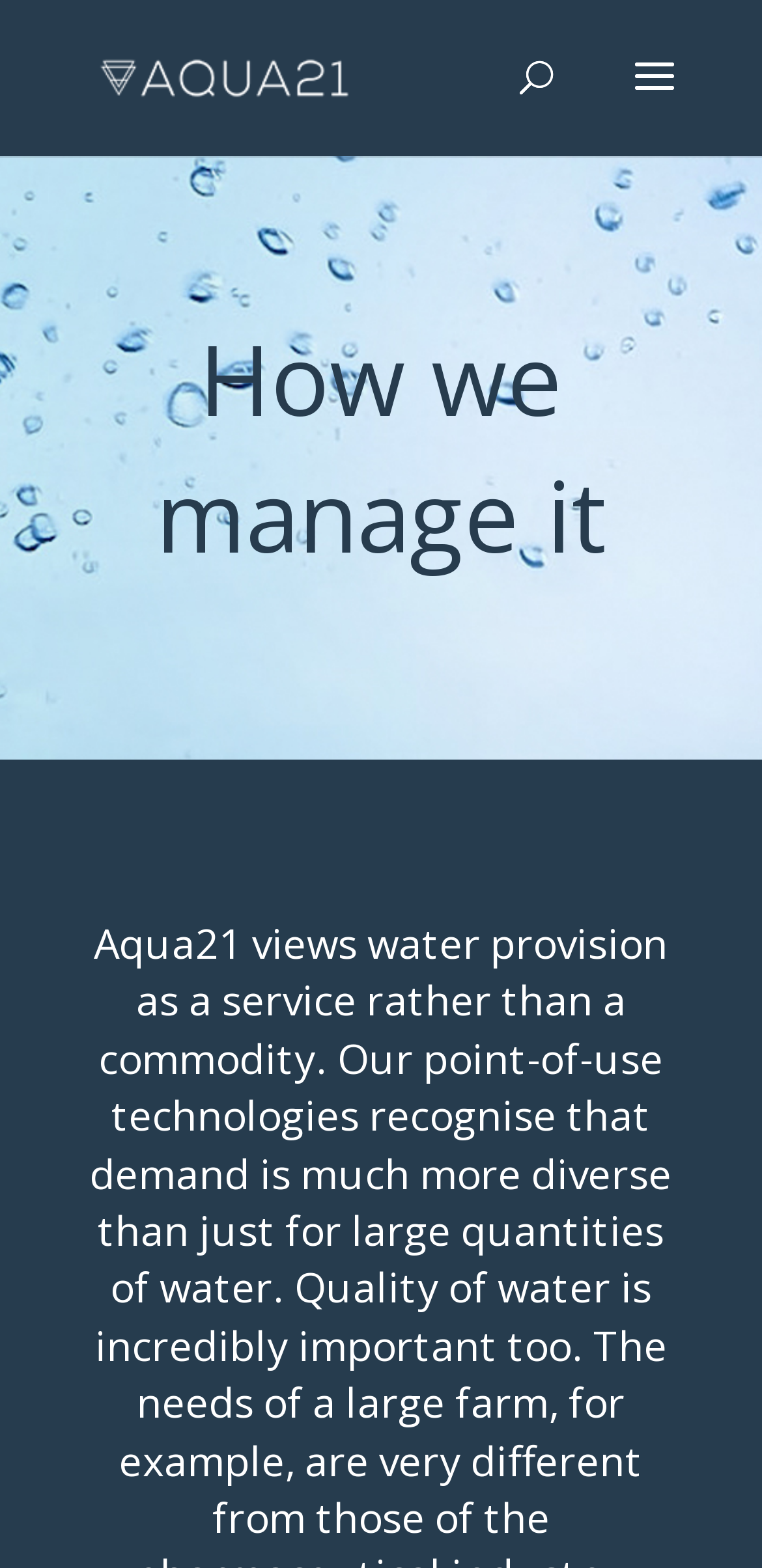What is the title or heading displayed on the webpage?

How we manage it